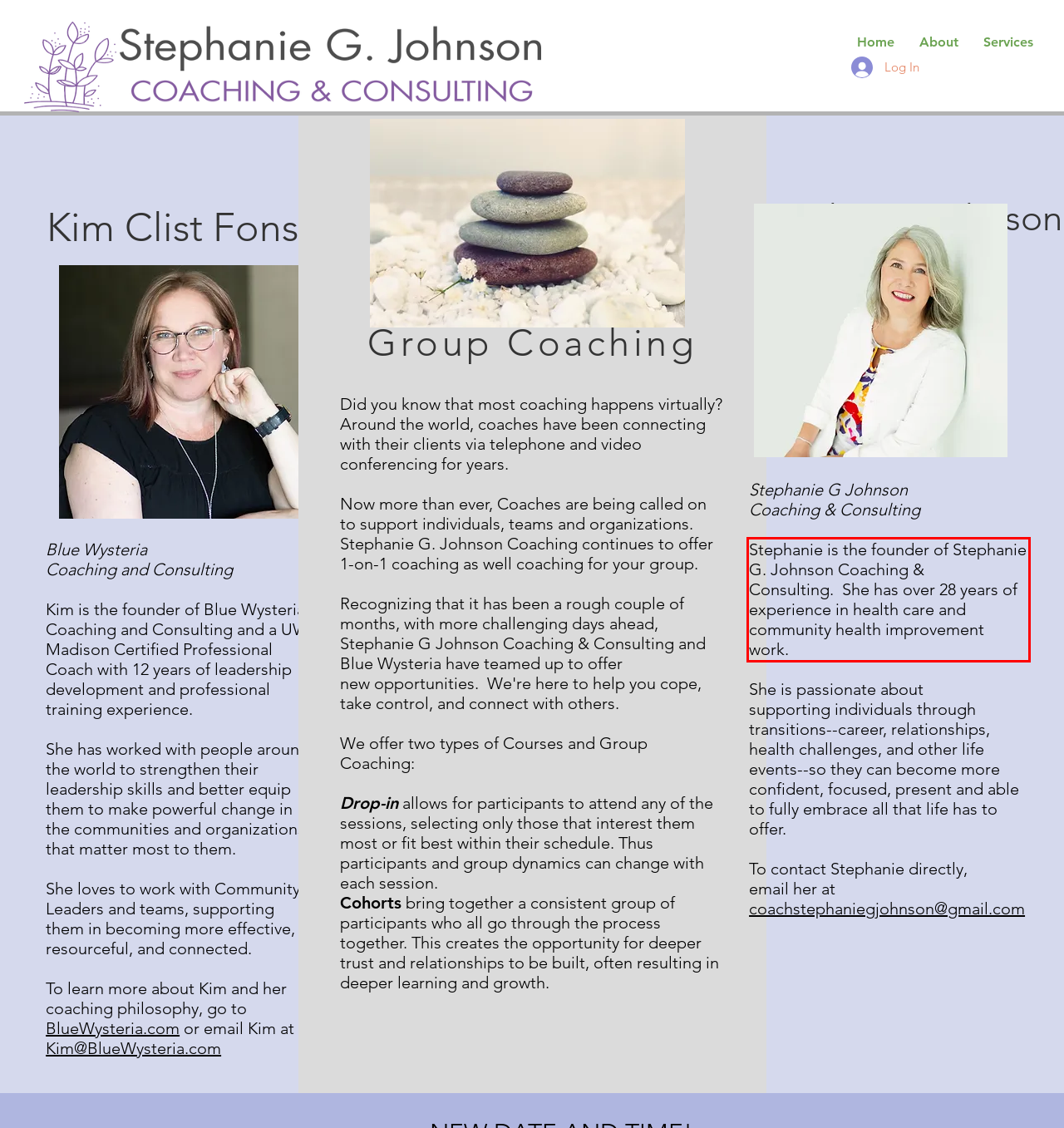Please identify the text within the red rectangular bounding box in the provided webpage screenshot.

Stephanie is the founder of Stephanie G. Johnson Coaching & Consulting. She has over 28 years of experience in health care and community health improvement work.